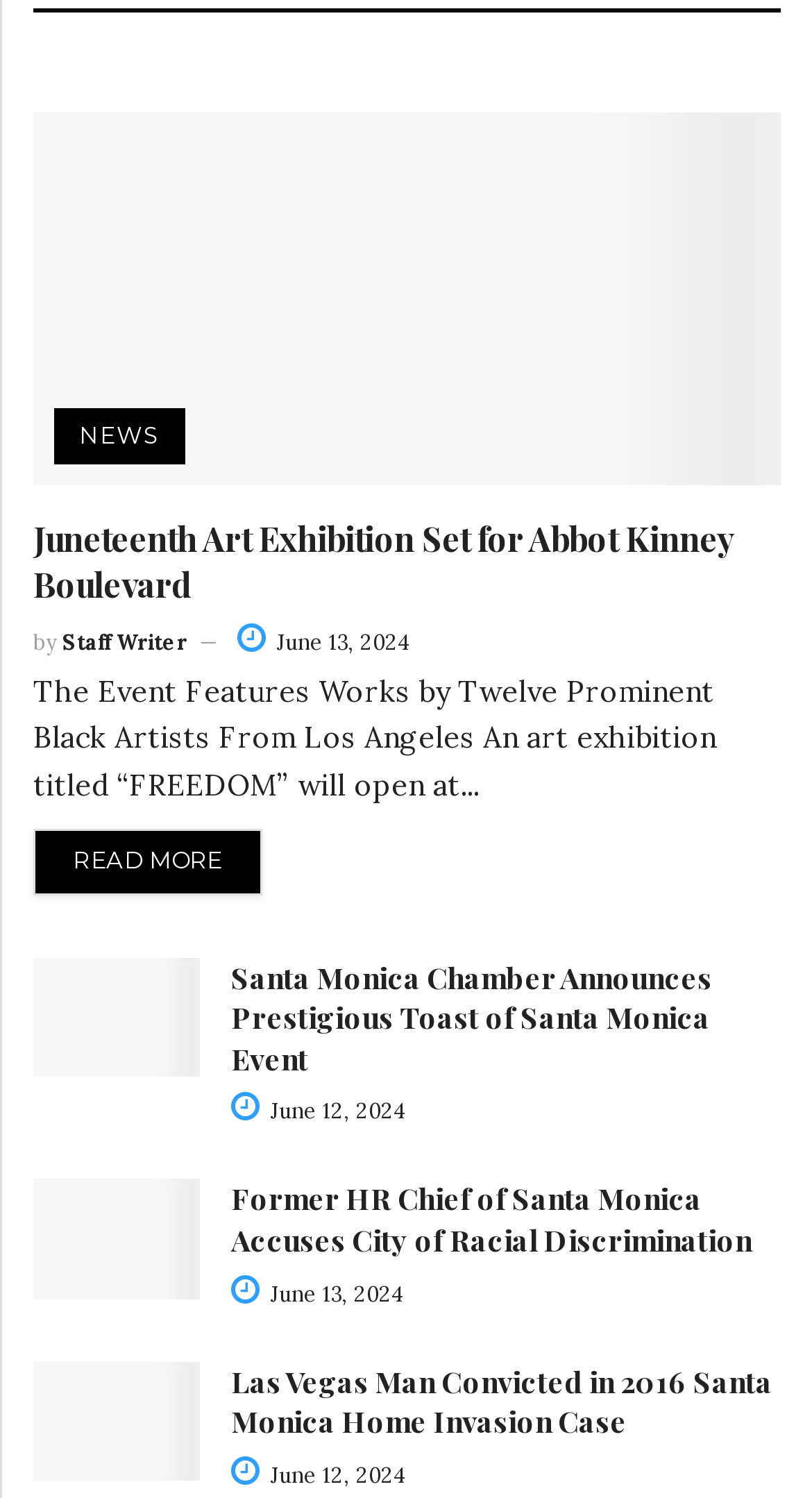What is the date of the latest article?
Using the information from the image, answer the question thoroughly.

I looked at the dates associated with each article and found that the latest one is 'June 13, 2024', which is mentioned in the first and third articles.